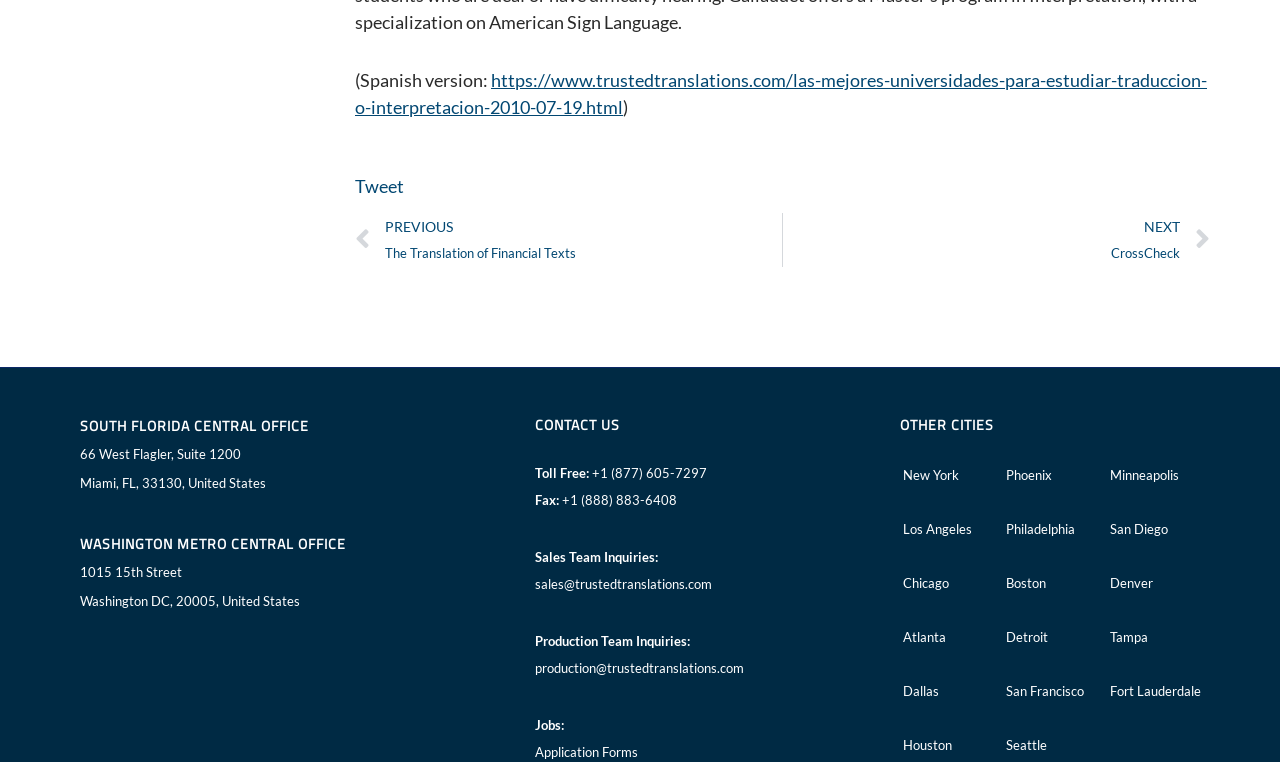Find the bounding box coordinates of the element to click in order to complete this instruction: "Contact us". The bounding box coordinates must be four float numbers between 0 and 1, denoted as [left, top, right, bottom].

[0.418, 0.543, 0.488, 0.571]